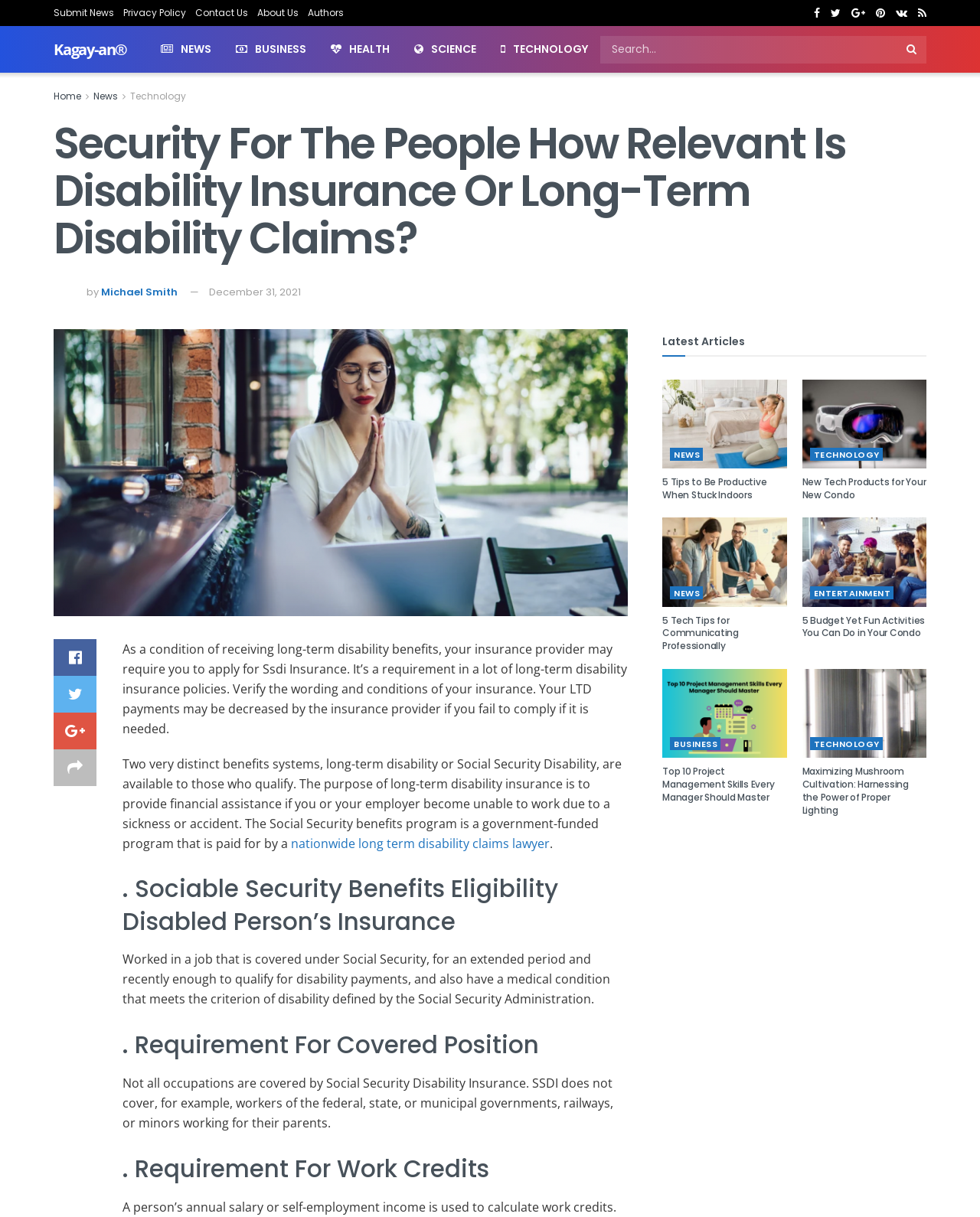What is required to qualify for Social Security Disability Insurance?
Provide a detailed answer to the question using information from the image.

The article mentions that to qualify for Social Security Disability Insurance, one needs to have worked in a job that is covered under Social Security, for an extended period and recently enough to qualify for disability payments, and also have a medical condition that meets the criterion of disability defined by the Social Security Administration, which implies that work credits are required.